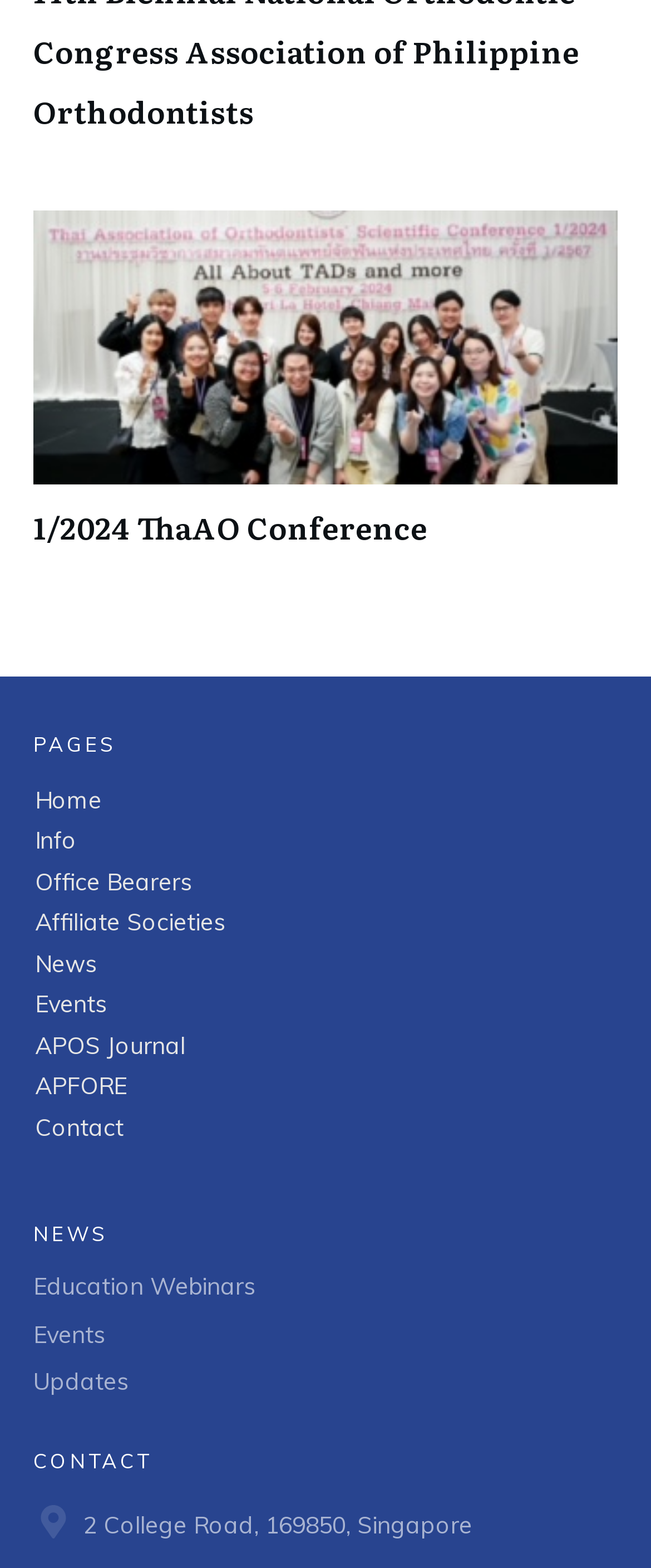Provide a single word or phrase answer to the question: 
What is the address of the contact?

2 College Road, 169850, Singapore